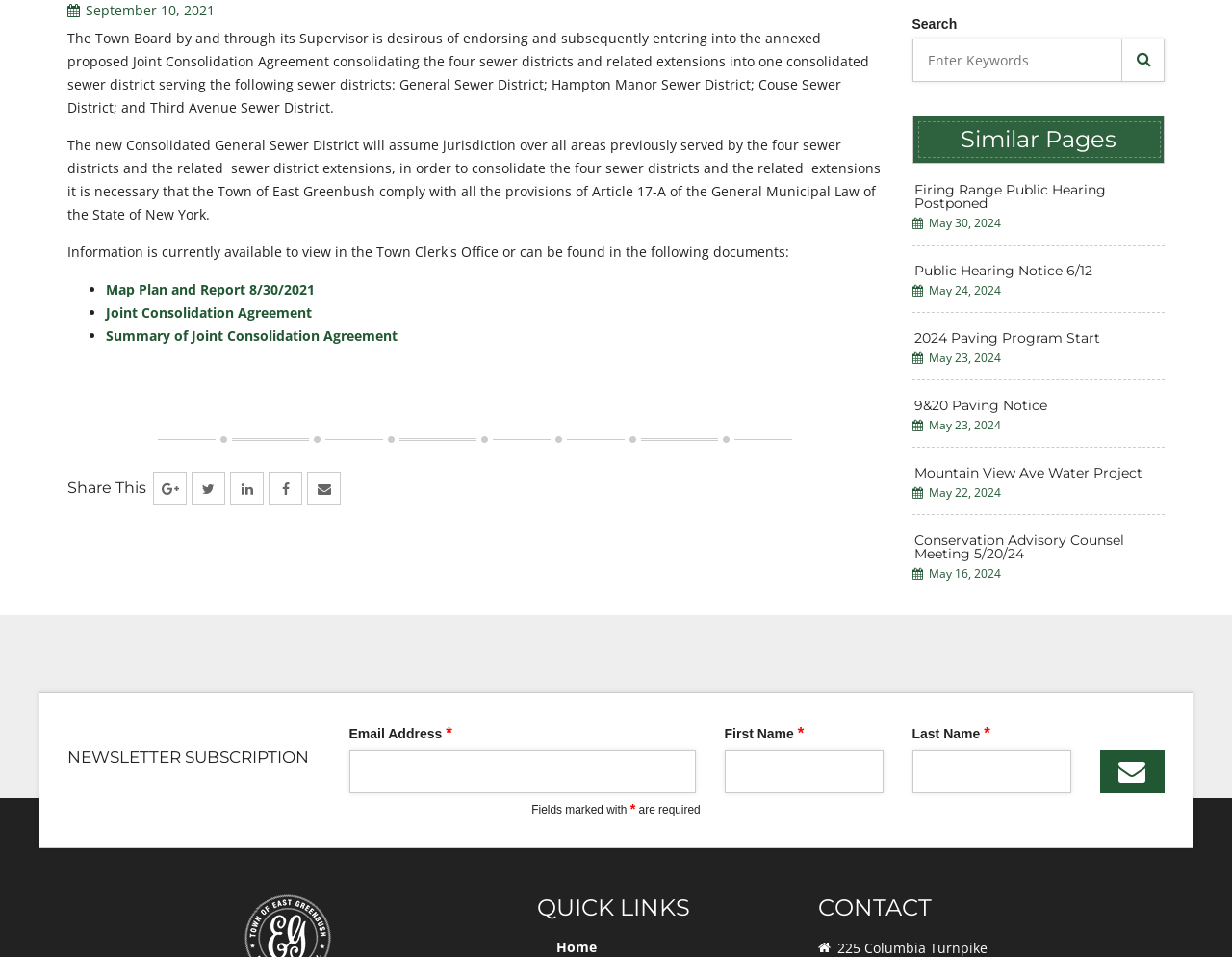Please find the bounding box coordinates in the format (top-left x, top-left y, bottom-right x, bottom-right y) for the given element description. Ensure the coordinates are floating point numbers between 0 and 1. Description: Summary of Joint Consolidation Agreement

[0.086, 0.341, 0.323, 0.36]